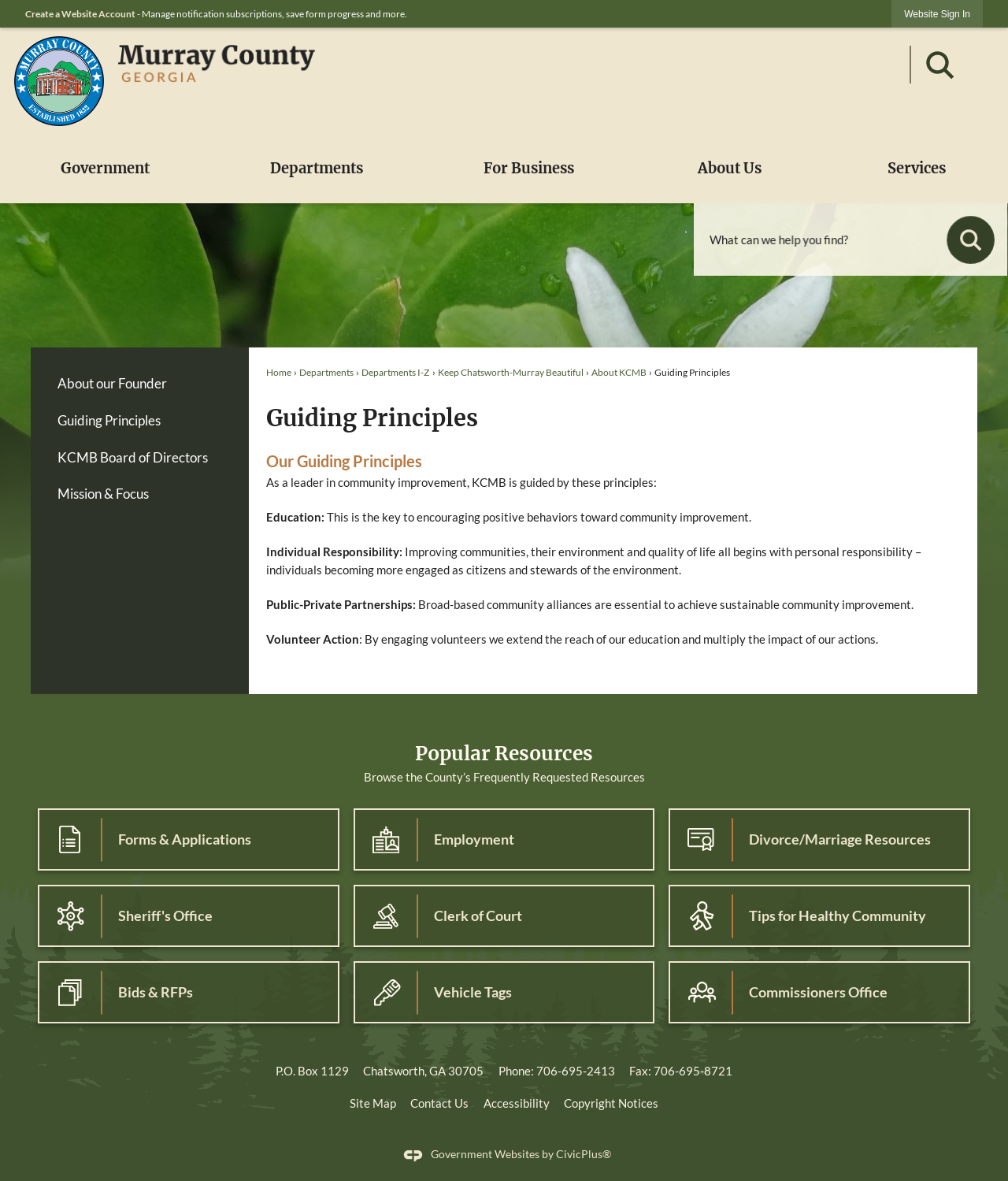Please find the bounding box coordinates of the clickable region needed to complete the following instruction: "View Guiding Principles". The bounding box coordinates must consist of four float numbers between 0 and 1, i.e., [left, top, right, bottom].

[0.649, 0.31, 0.724, 0.32]